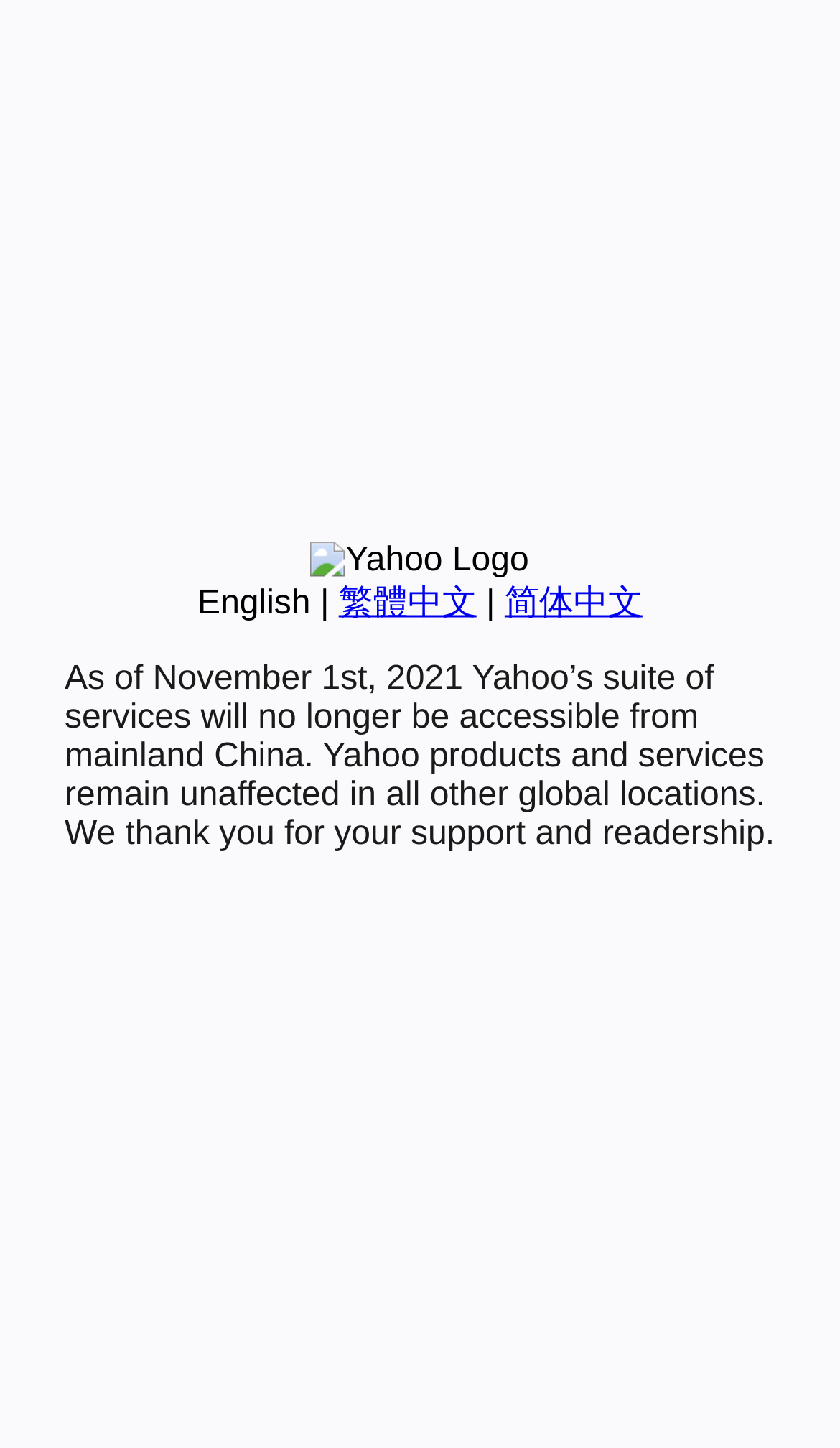Please determine the bounding box coordinates for the UI element described here. Use the format (top-left x, top-left y, bottom-right x, bottom-right y) with values bounded between 0 and 1: 简体中文

[0.601, 0.404, 0.765, 0.429]